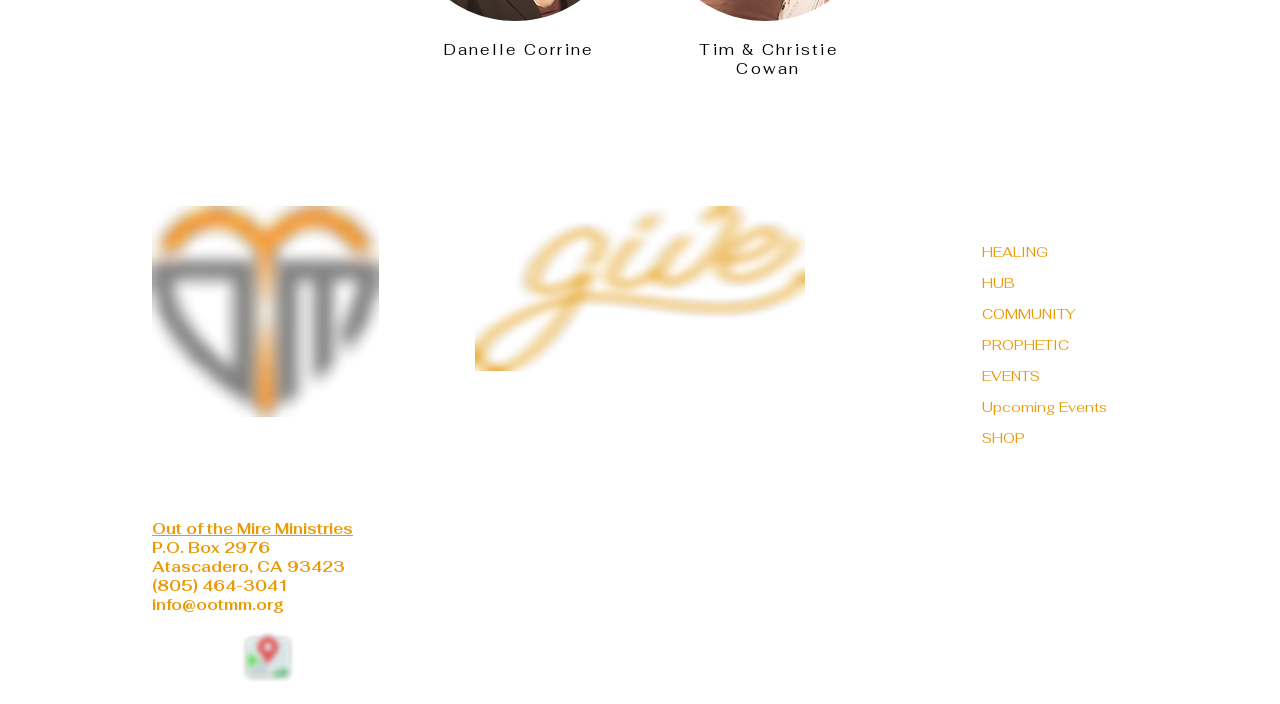Identify the bounding box for the UI element specified in this description: "HEALING". The coordinates must be four float numbers between 0 and 1, formatted as [left, top, right, bottom].

[0.767, 0.336, 0.883, 0.38]